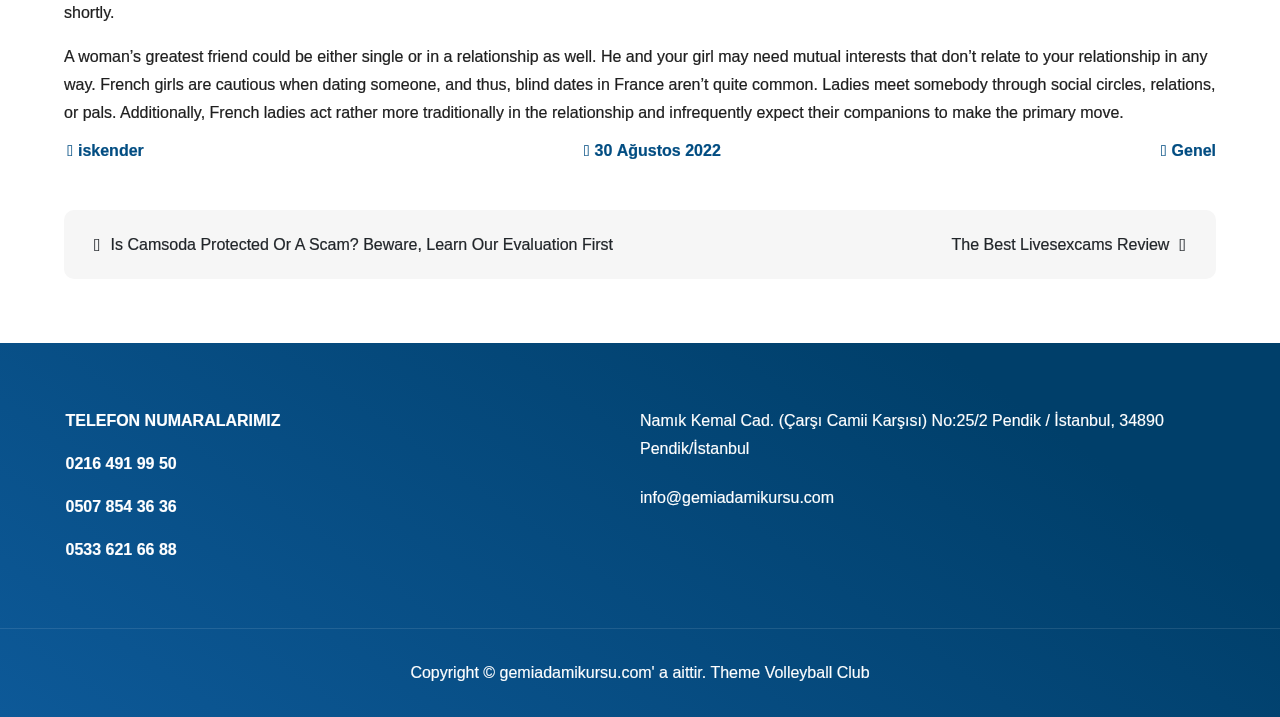Using the information in the image, give a comprehensive answer to the question: 
What is the phone number listed?

The phone number listed on the webpage is 0216 491 99 50, which is one of the contact numbers provided under the 'TELEFON NUMARALARIMIZ' section.